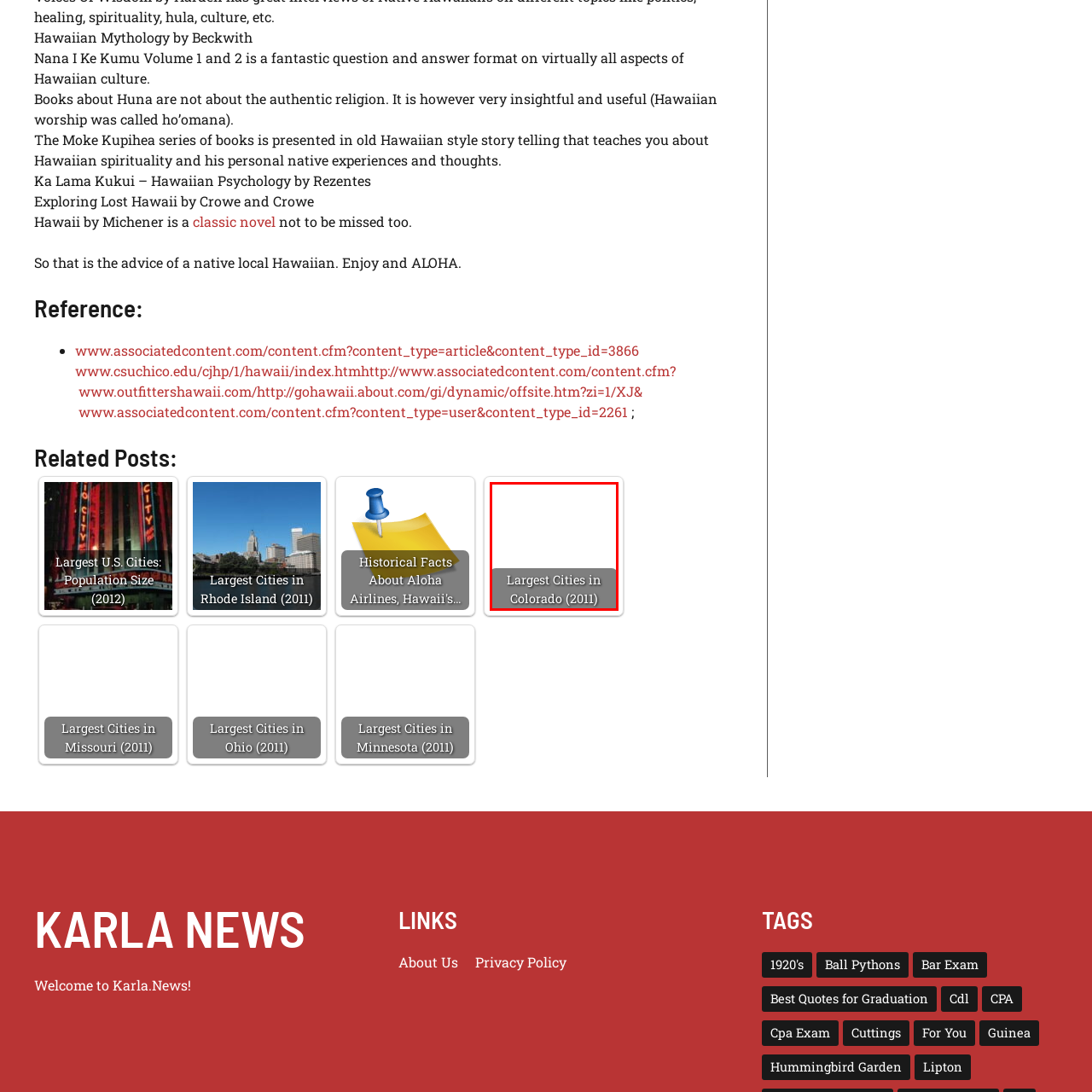Describe extensively the contents of the image within the red-bordered area.

The image features a prominent heading titled "Largest Cities in Colorado (2011)," presented within a grey rectangular box. This text highlights a specific focus on the demographic landscape of Colorado, capturing data and insights relevant to the largest urban areas in the state as of 2011. The image serves as a visual anchor in a larger webpage, possibly guiding readers to explore the context, statistics, and historical relevance of Colorado's cities during that period. The aesthetic choice of a simple, understated design effectively emphasizes the informative nature of the content.